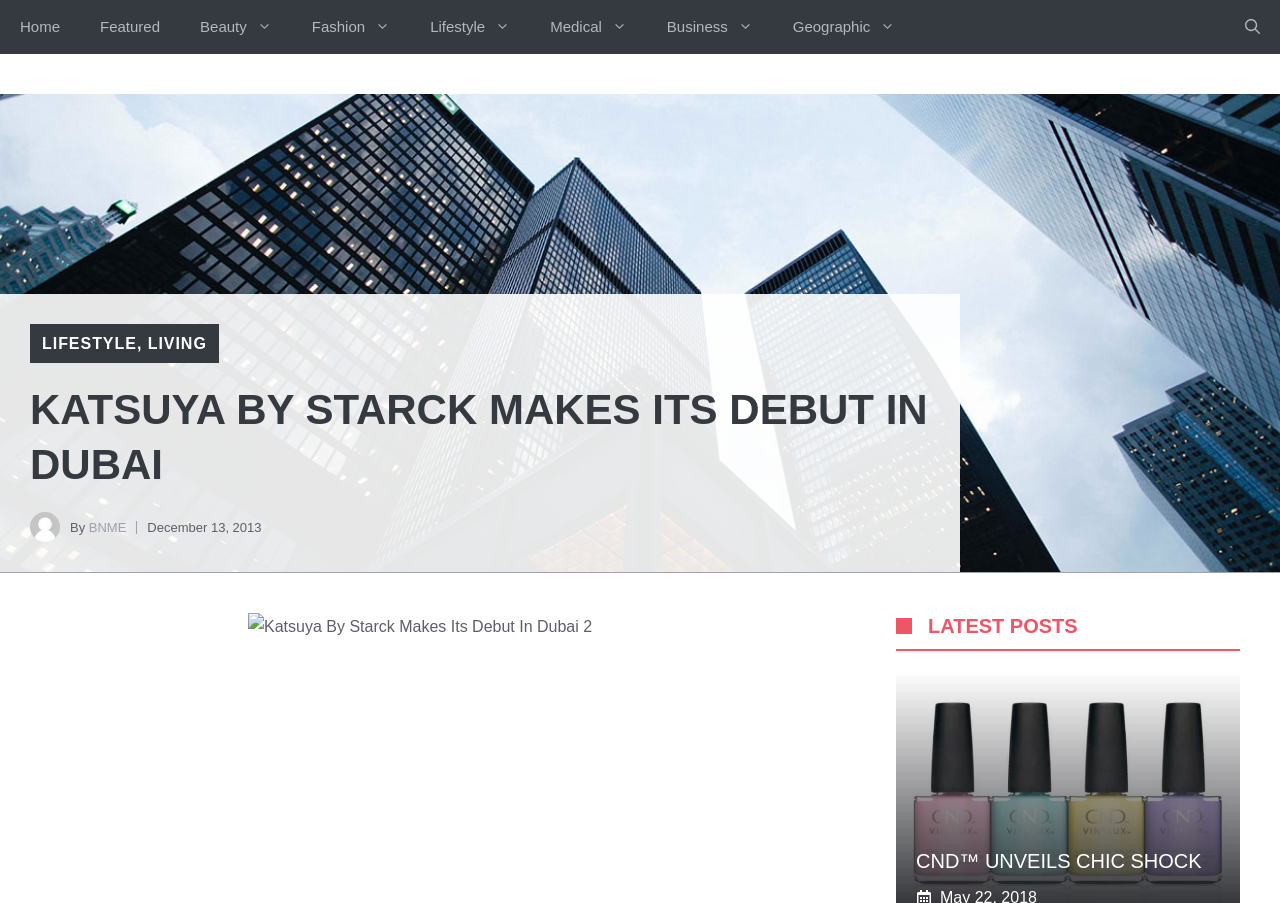Who is the author of the article?
Based on the image, answer the question in a detailed manner.

I found the author's name by looking at the text below the main heading, which says 'By BNME'. This indicates that BNME is the author of the article.